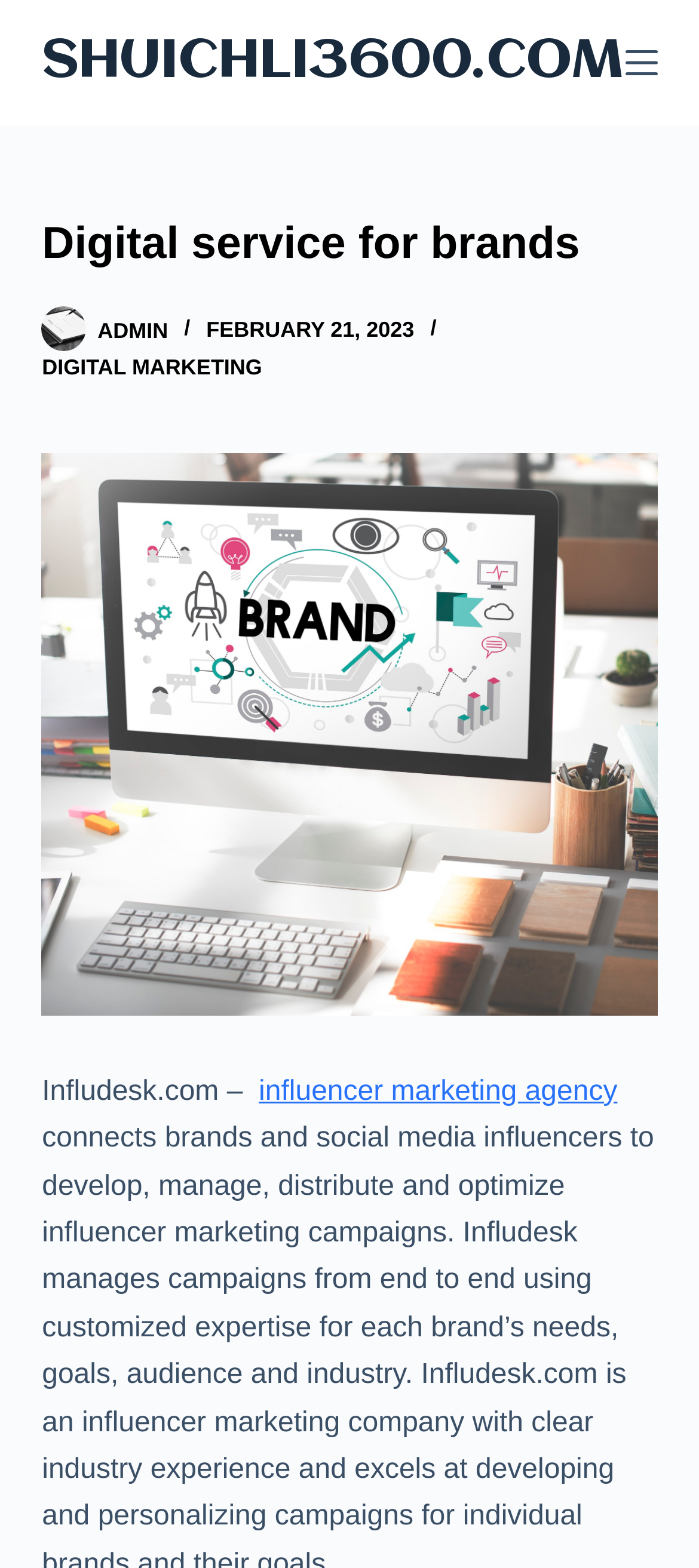Answer the question briefly using a single word or phrase: 
What is the purpose of the button in the top-right corner?

Menu